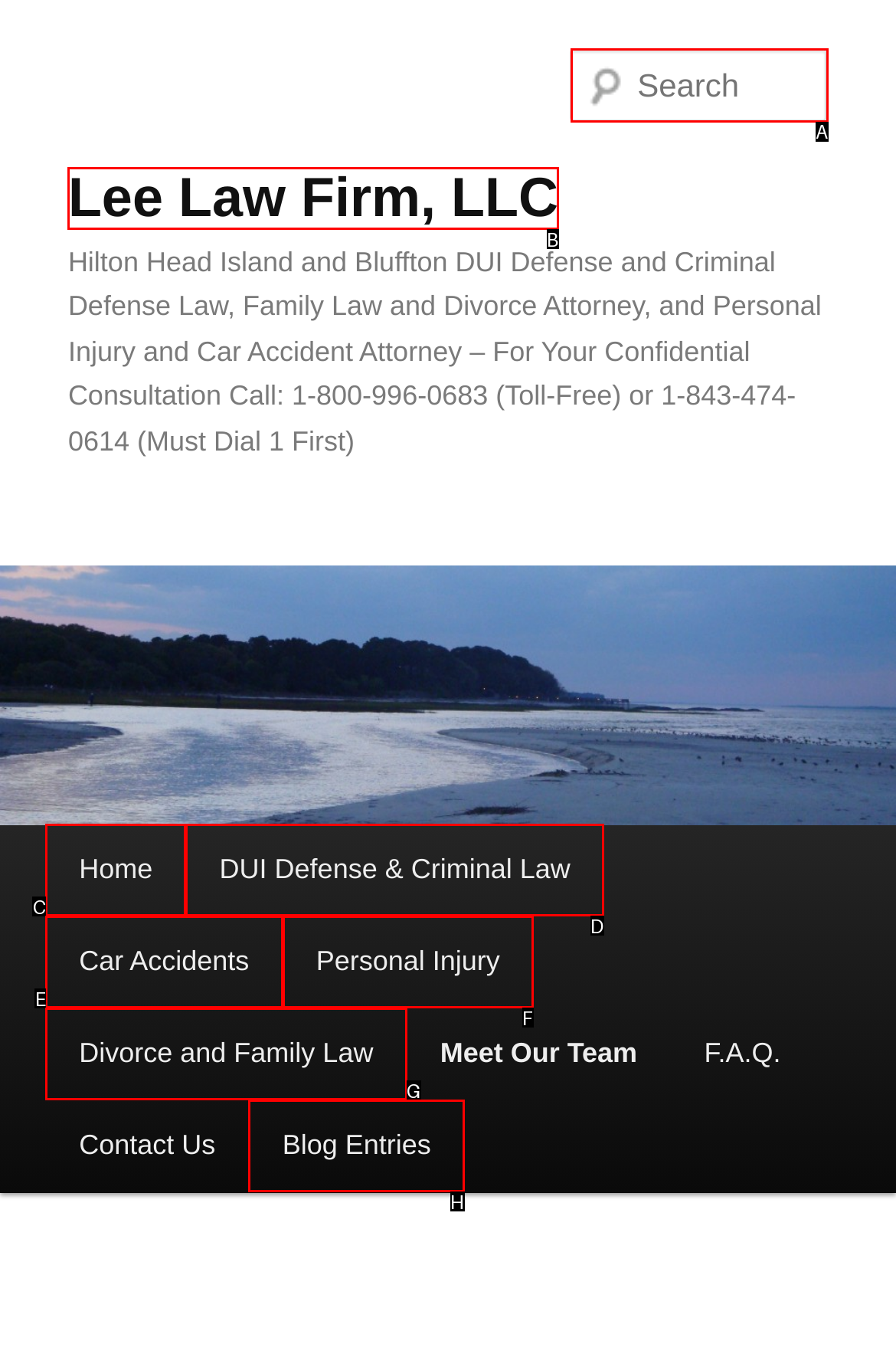Based on the description Car Accidents, identify the most suitable HTML element from the options. Provide your answer as the corresponding letter.

E